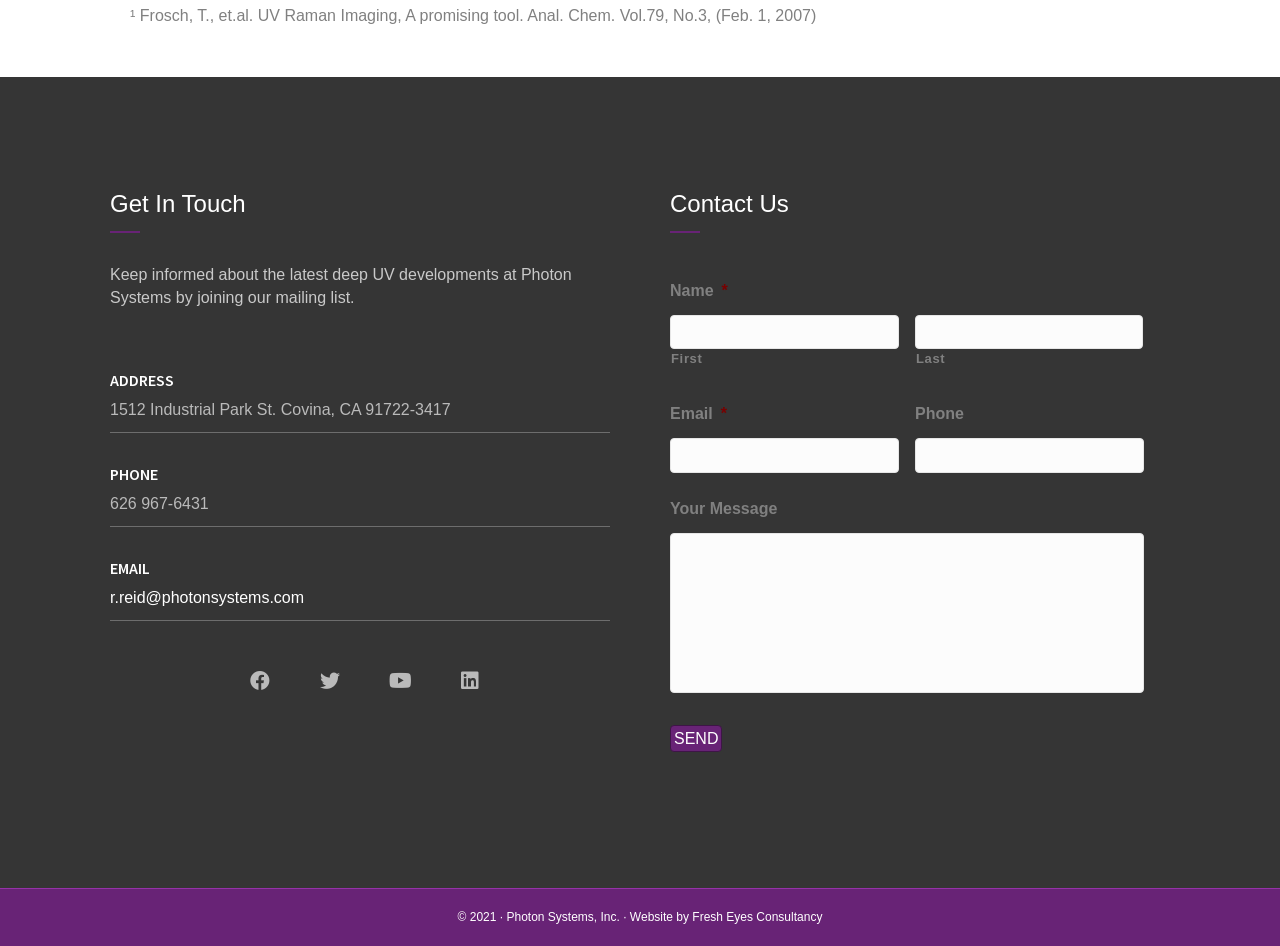Please determine the bounding box of the UI element that matches this description: Duplicate Notes and/or Note Names. The coordinates should be given as (top-left x, top-left y, bottom-right x, bottom-right y), with all values between 0 and 1.

None